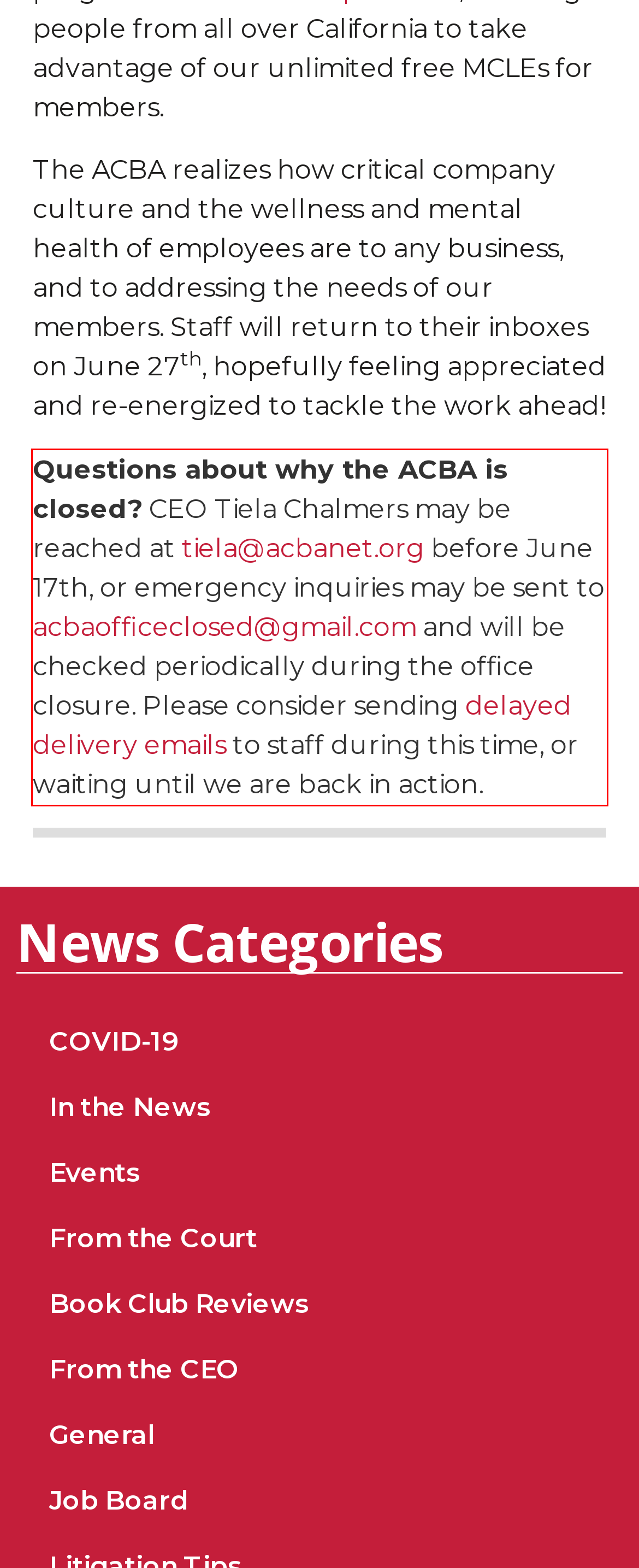Given a webpage screenshot, locate the red bounding box and extract the text content found inside it.

Questions about why the ACBA is closed? CEO Tiela Chalmers may be reached at tiela@acbanet.org before June 17th, or emergency inquiries may be sent to acbaofficeclosed@gmail.com and will be checked periodically during the office closure. Please consider sending delayed delivery emails to staff during this time, or waiting until we are back in action.